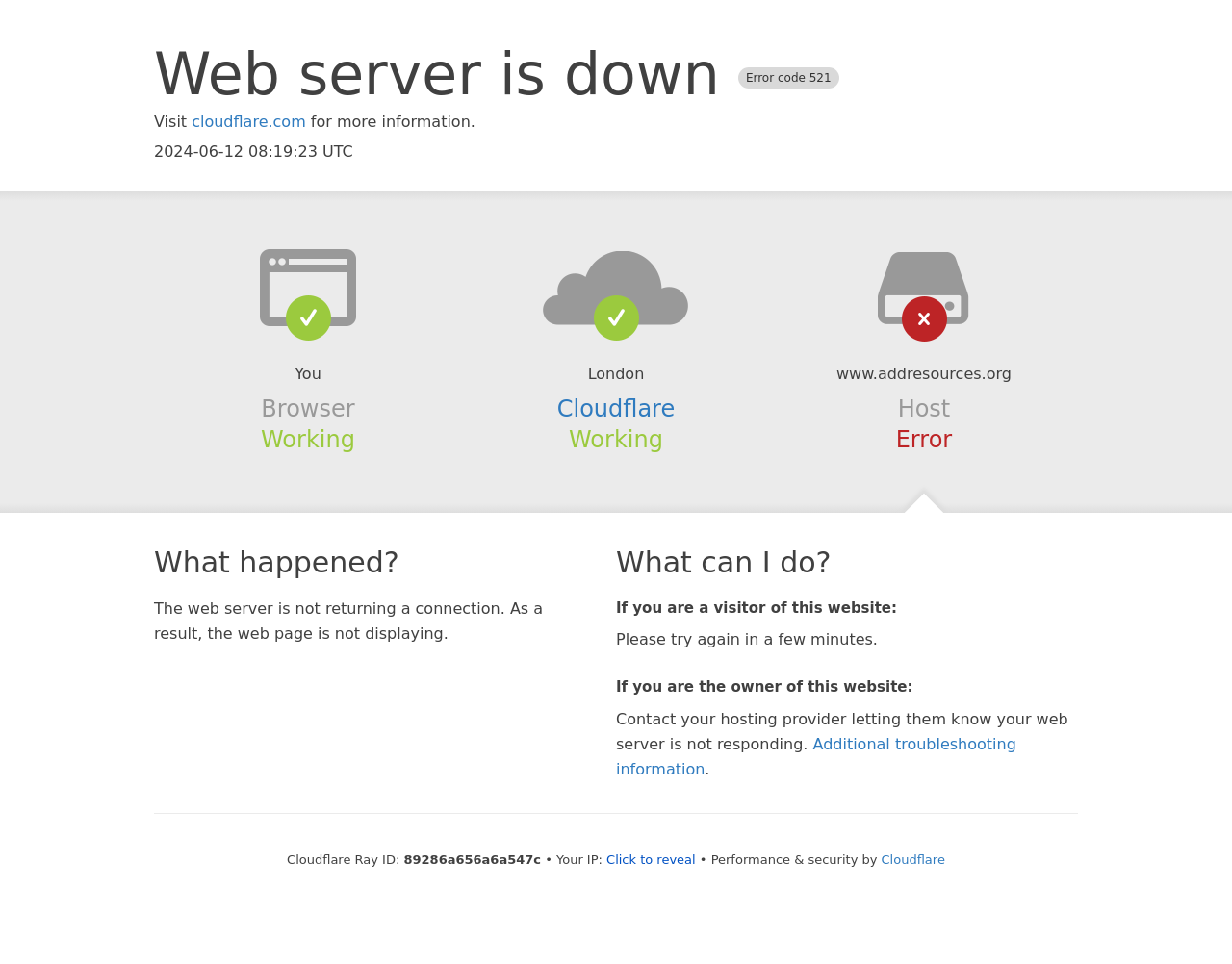Find the bounding box coordinates for the UI element whose description is: "cloudflare.com". The coordinates should be four float numbers between 0 and 1, in the format [left, top, right, bottom].

[0.156, 0.117, 0.248, 0.136]